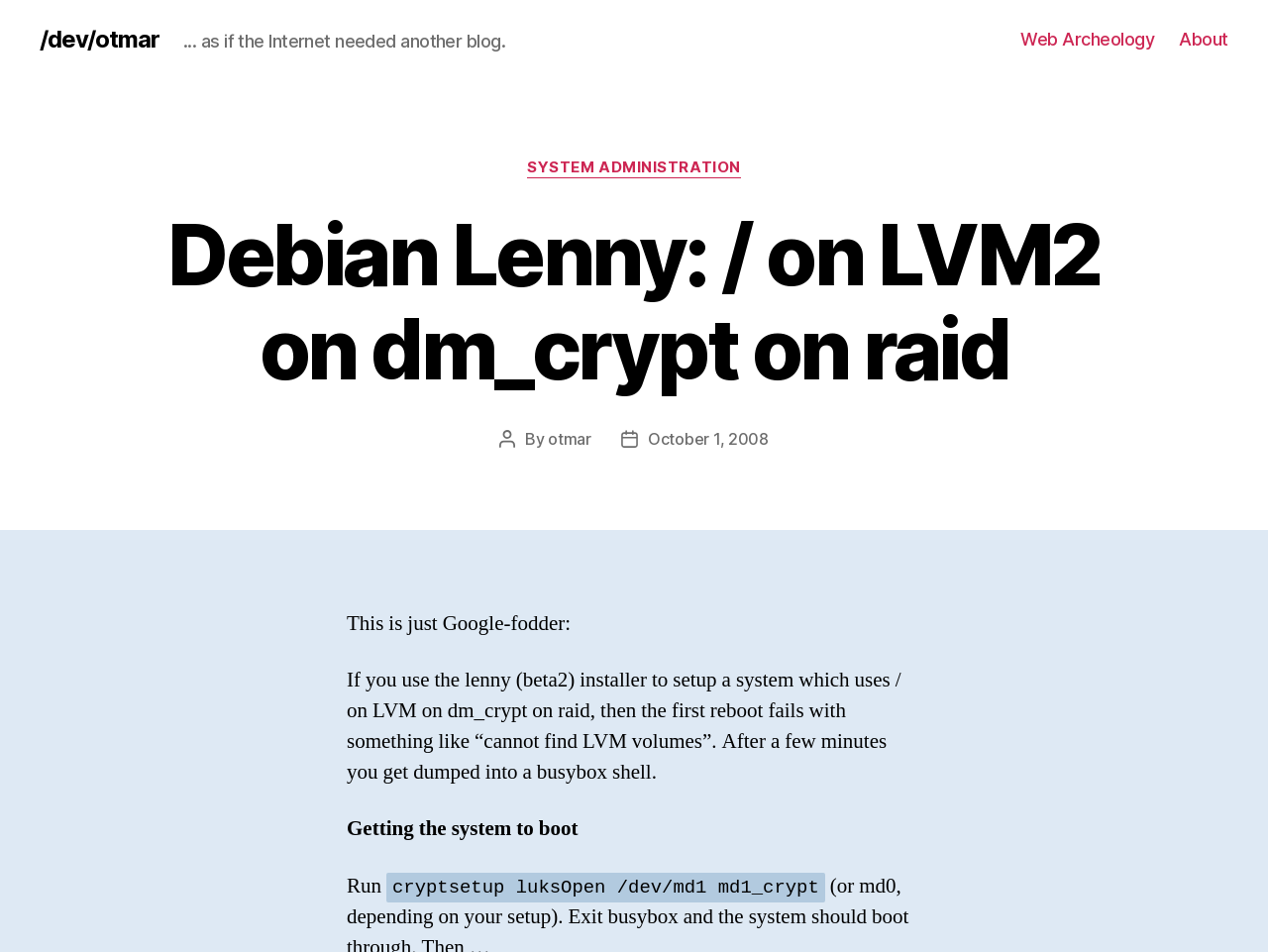Given the content of the image, can you provide a detailed answer to the question?
What is the command to run for getting the system to boot?

The command to run for getting the system to boot can be found in the section 'Getting the system to boot' where it says 'Run cryptsetup luksOpen /dev/md1 md1_crypt'.